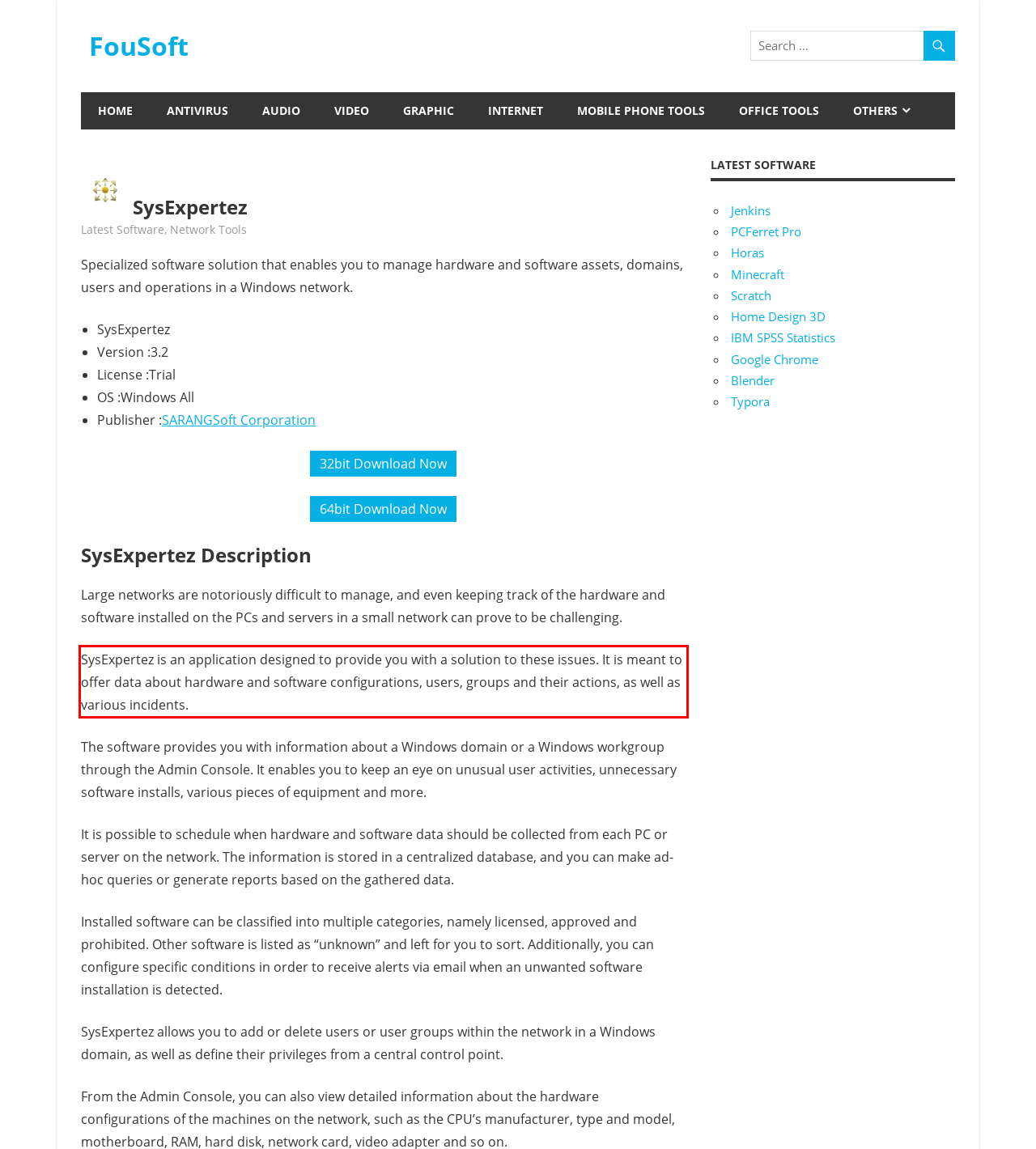Please analyze the provided webpage screenshot and perform OCR to extract the text content from the red rectangle bounding box.

SysExpertez is an application designed to provide you with a solution to these issues. It is meant to offer data about hardware and software configurations, users, groups and their actions, as well as various incidents.